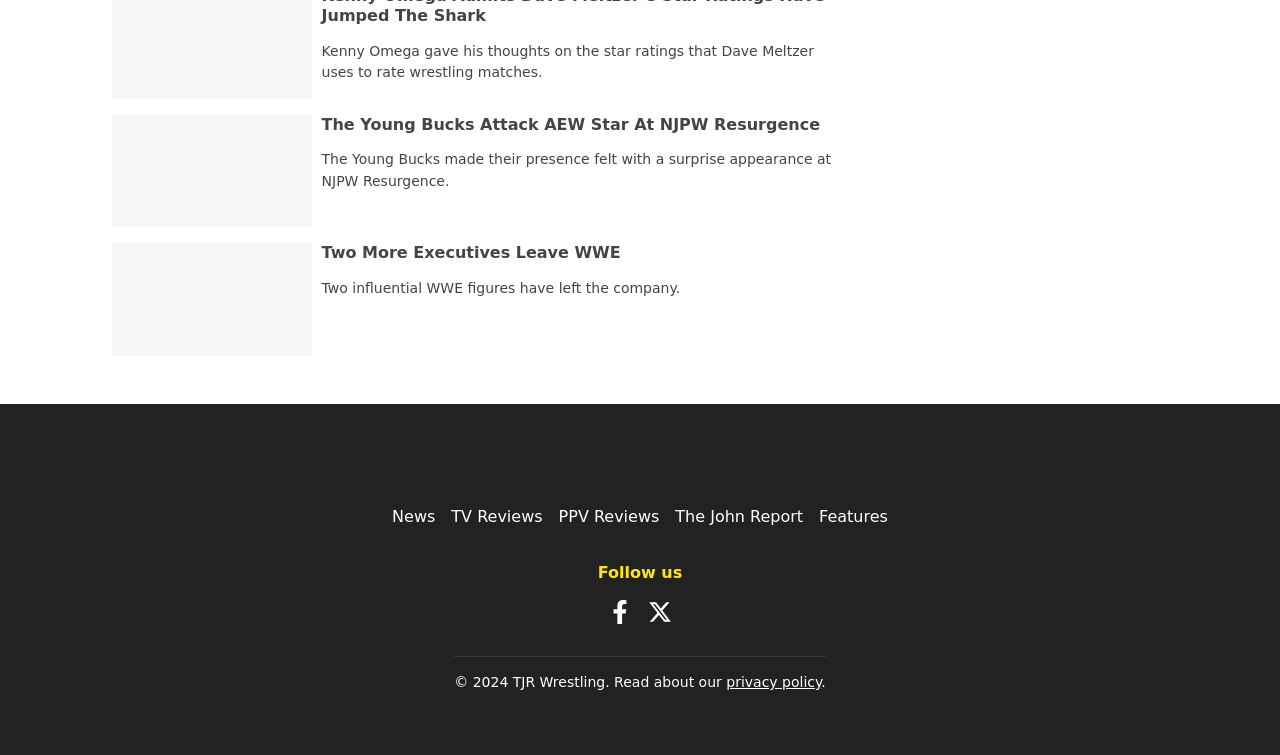From the webpage screenshot, predict the bounding box coordinates (top-left x, top-left y, bottom-right x, bottom-right y) for the UI element described here: Two More Executives Leave WWE

[0.251, 0.322, 0.485, 0.347]